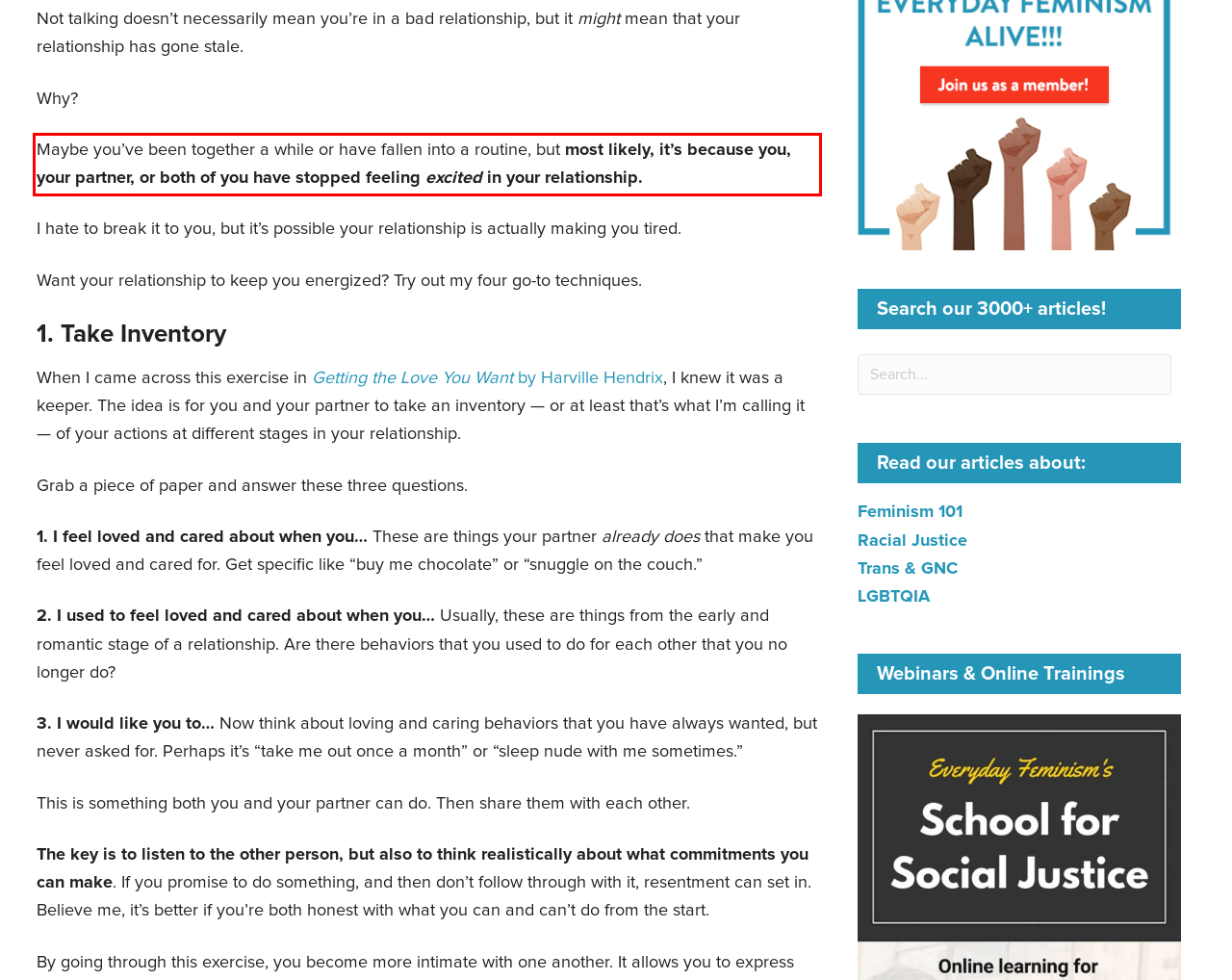Identify and transcribe the text content enclosed by the red bounding box in the given screenshot.

Maybe you’ve been together a while or have fallen into a routine, but most likely, it’s because you, your partner, or both of you have stopped feeling excited in your relationship.